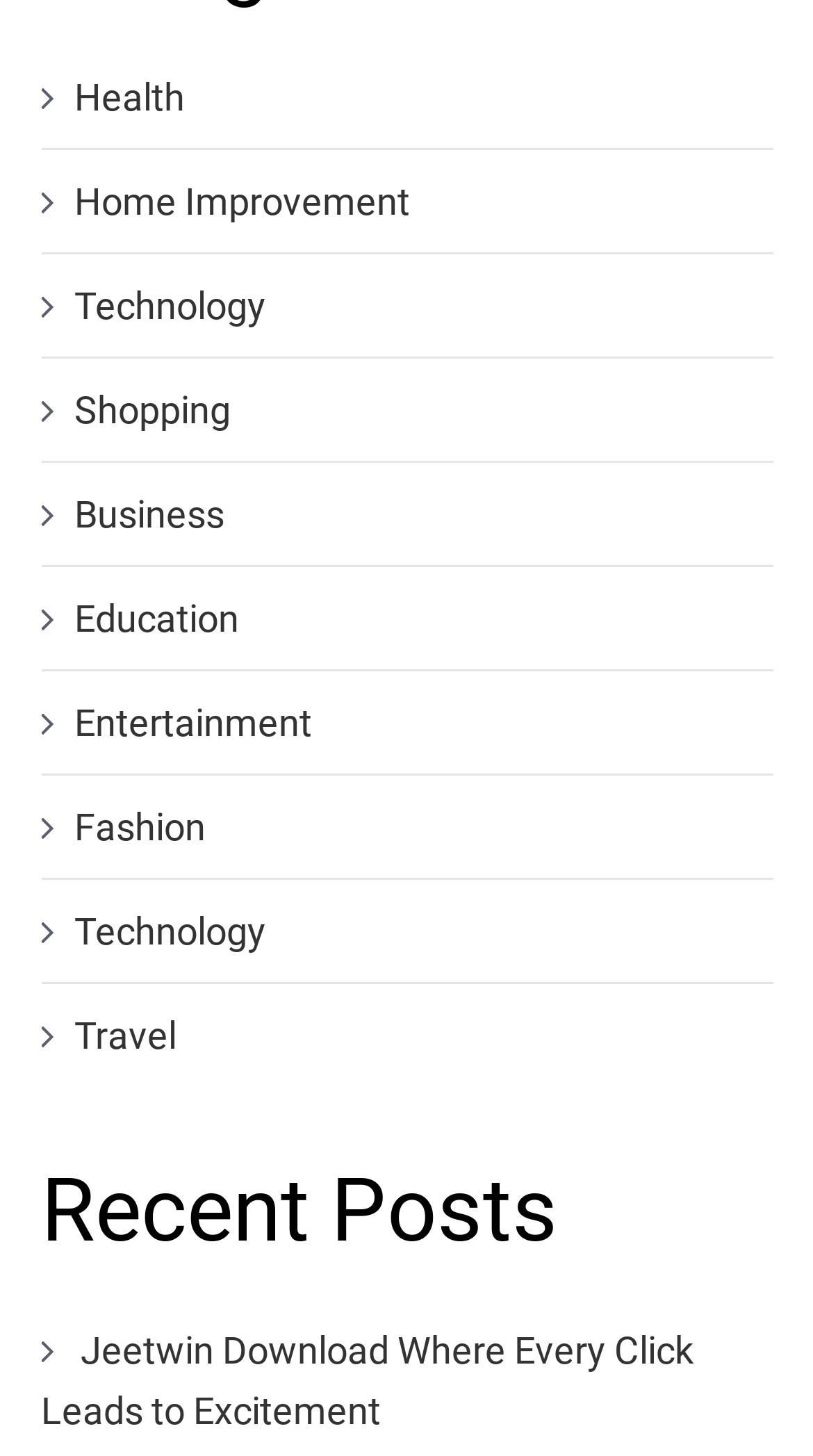Using the webpage screenshot, locate the HTML element that fits the following description and provide its bounding box: "parent_node: Email * aria-describedby="email-notes" name="email"".

None